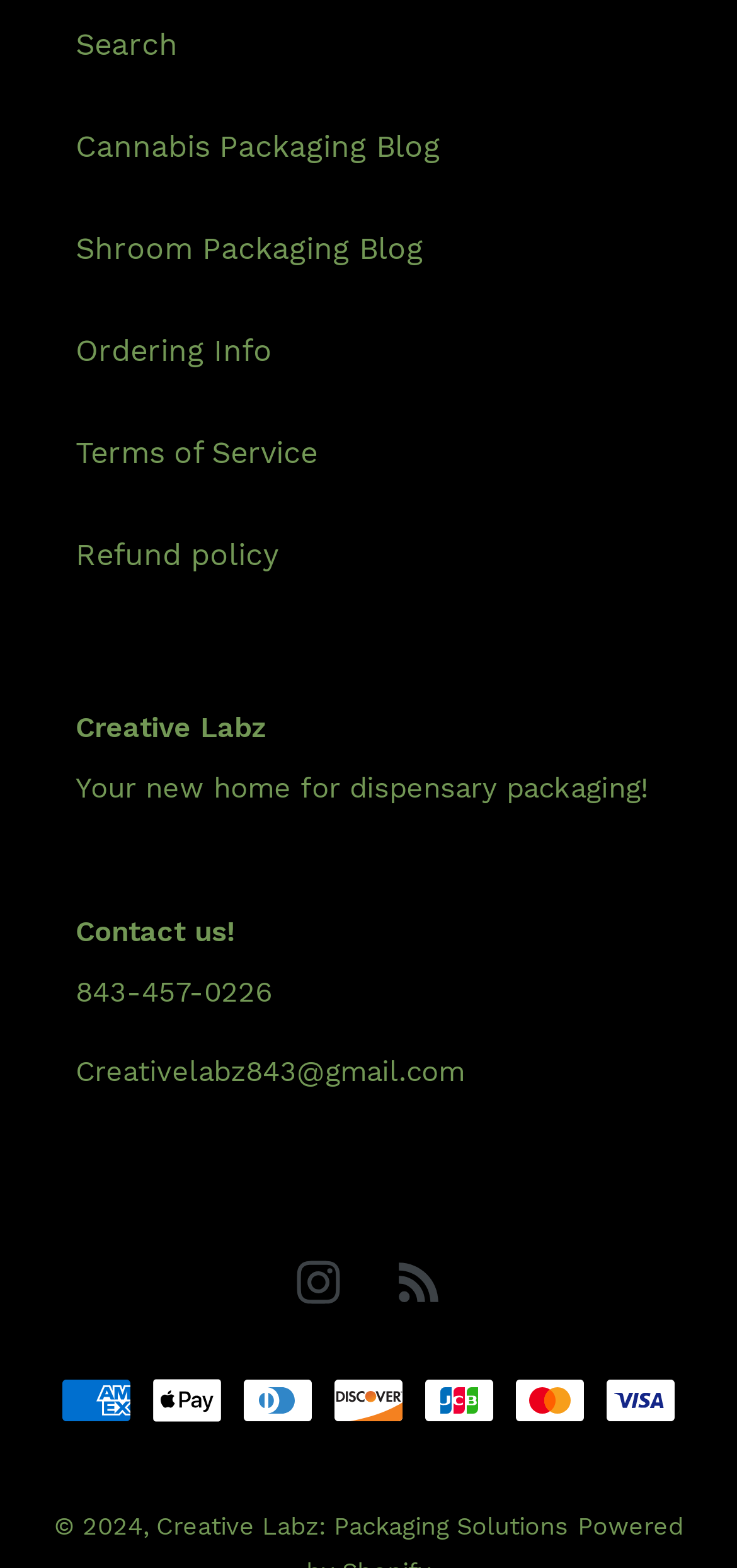Locate the bounding box coordinates of the element that should be clicked to fulfill the instruction: "View payment methods".

[0.497, 0.869, 0.674, 0.921]